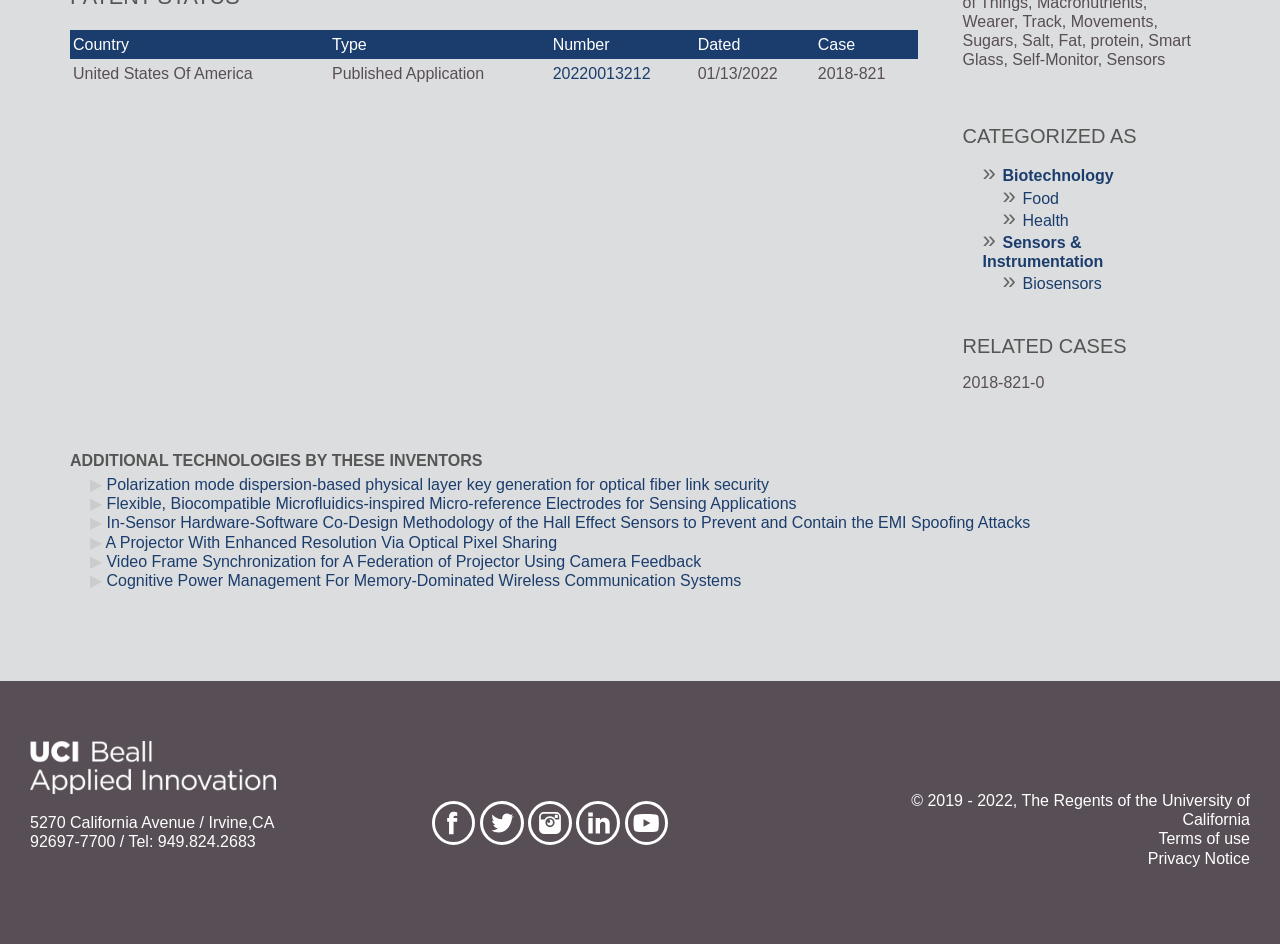Please identify the bounding box coordinates of the element that needs to be clicked to perform the following instruction: "Read the terms of use".

[0.905, 0.88, 0.977, 0.898]